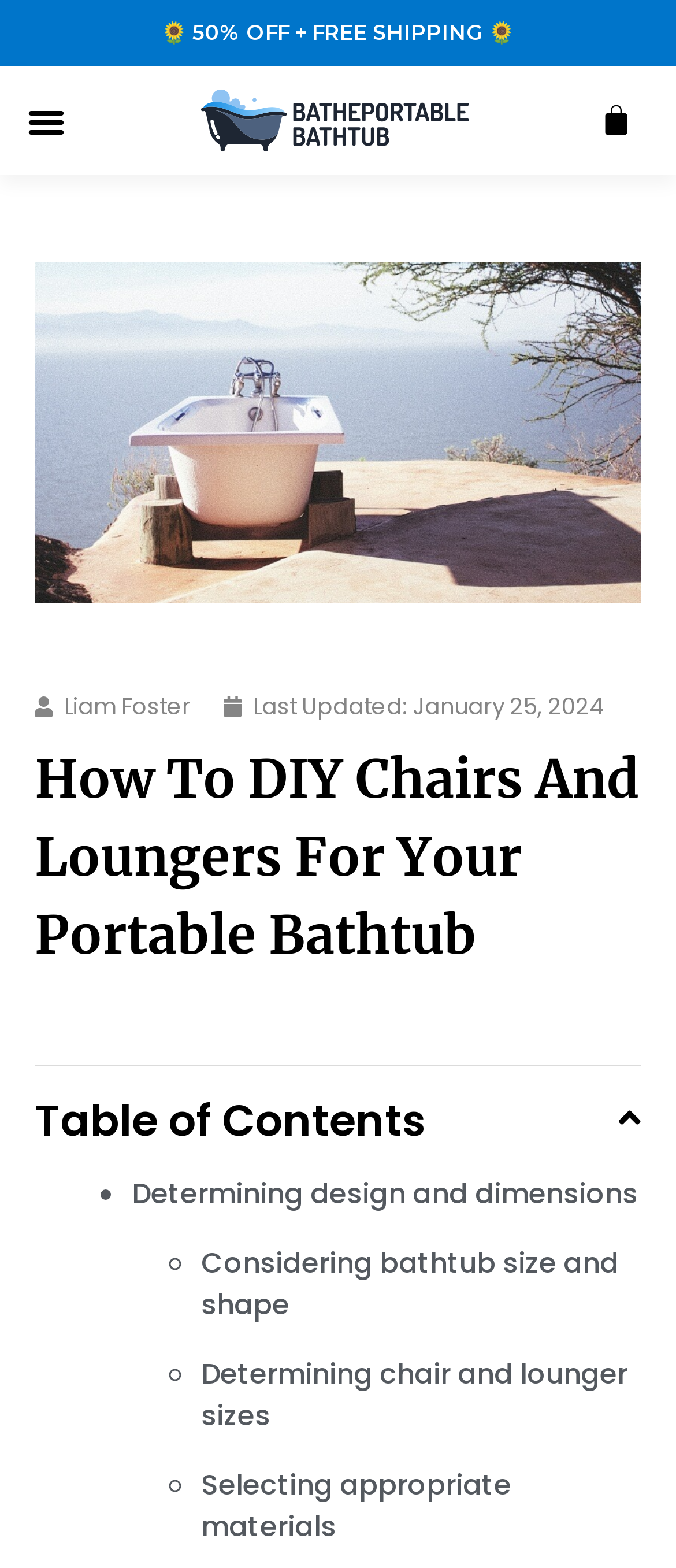Specify the bounding box coordinates for the region that must be clicked to perform the given instruction: "Toggle the menu".

[0.026, 0.059, 0.11, 0.095]